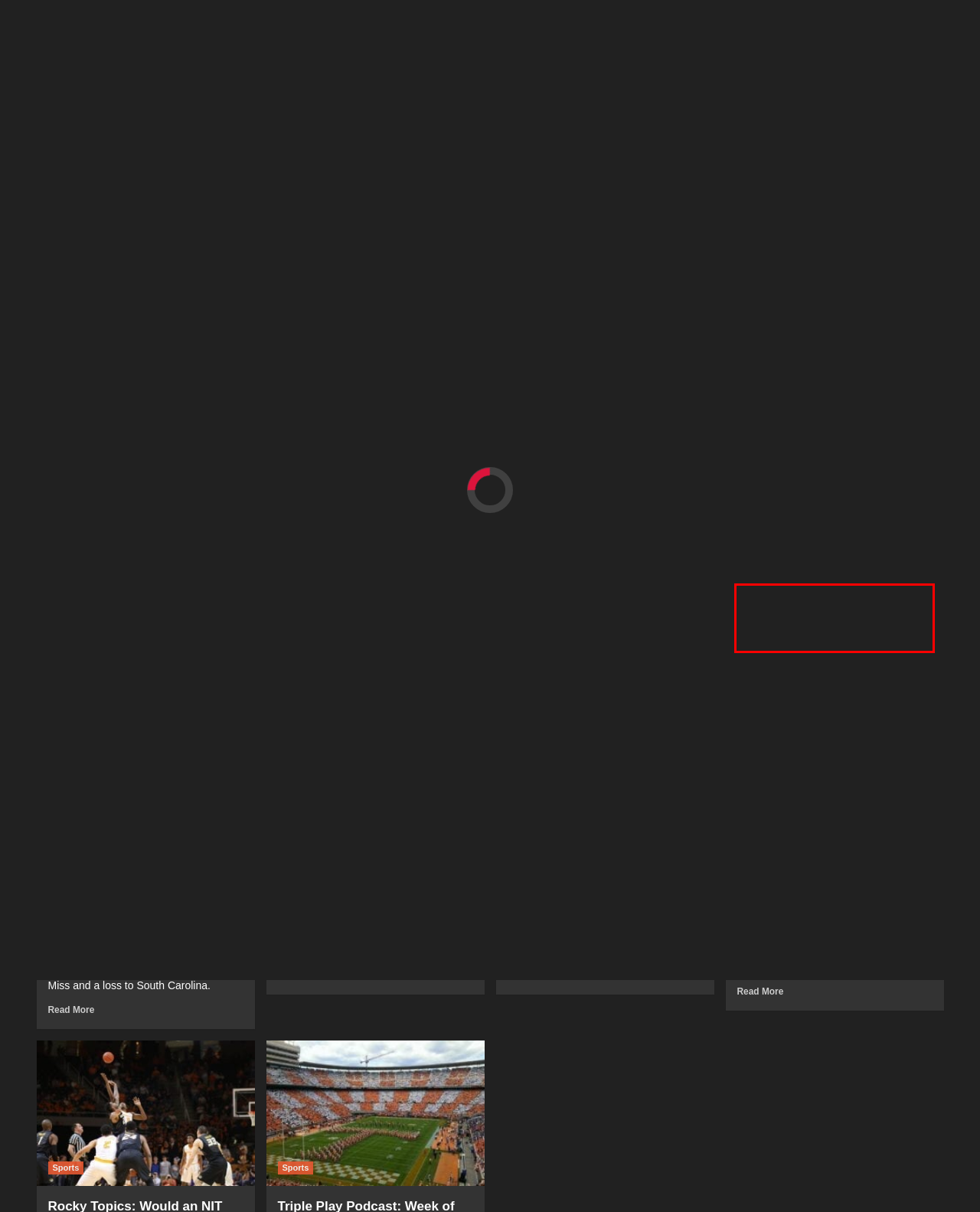You are looking at a screenshot of a webpage with a red rectangle bounding box. Use OCR to identify and extract the text content found inside this red bounding box.

Viral images of the difference in the workout areas, food and gift bags led to conversations of inequality between men's and women's basketball.